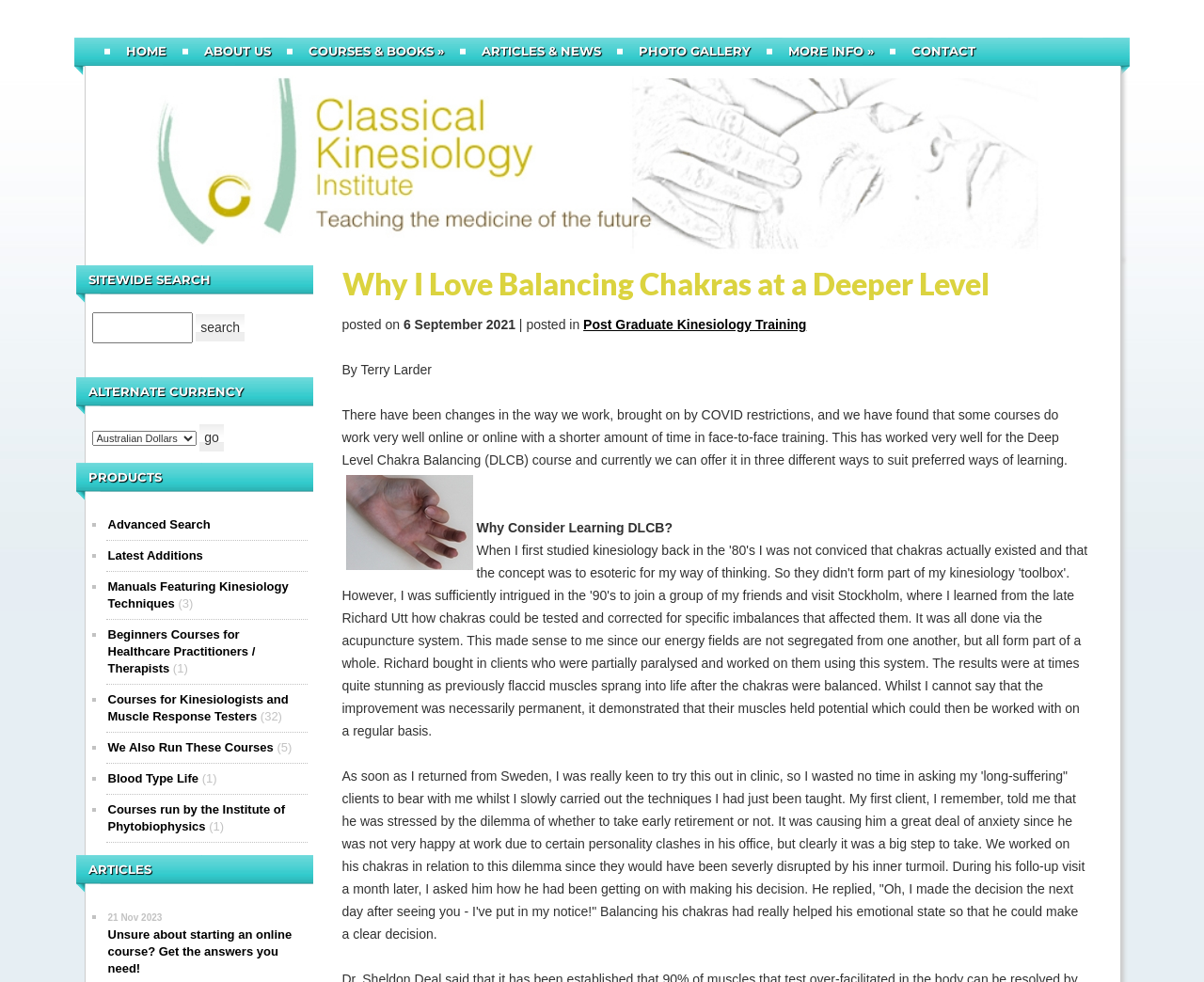Please locate the bounding box coordinates of the element that needs to be clicked to achieve the following instruction: "Read the article 'Unsure about starting an online course? Get the answers you need!'". The coordinates should be four float numbers between 0 and 1, i.e., [left, top, right, bottom].

[0.089, 0.944, 0.242, 0.993]